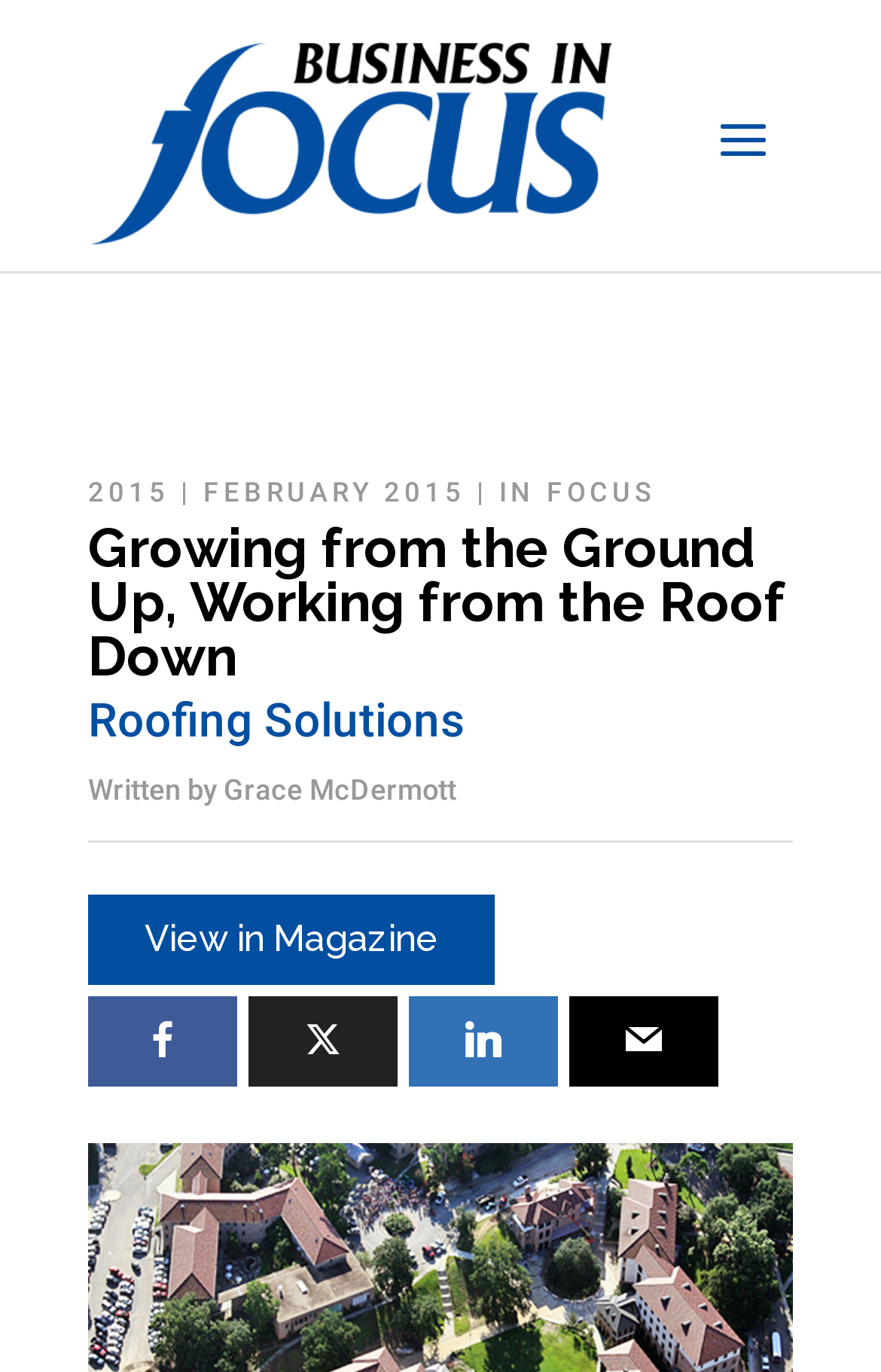Please identify the bounding box coordinates of the element I should click to complete this instruction: 'Click the link to view the magazine article'. The coordinates should be given as four float numbers between 0 and 1, like this: [left, top, right, bottom].

[0.1, 0.653, 0.562, 0.718]